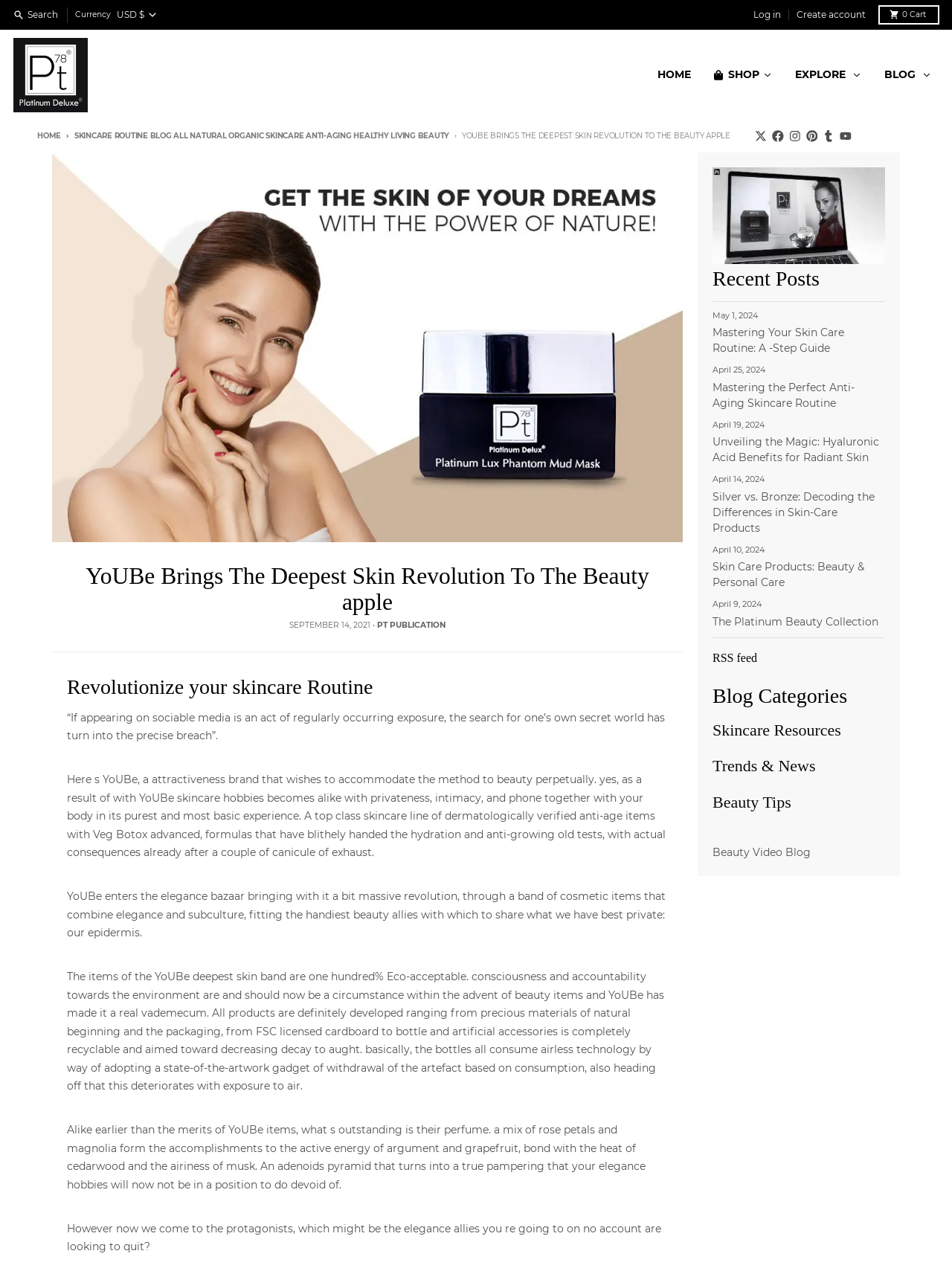Please provide the bounding box coordinates for the element that needs to be clicked to perform the following instruction: "Click on the 'Cakes and Bakes' category". The coordinates should be given as four float numbers between 0 and 1, i.e., [left, top, right, bottom].

None